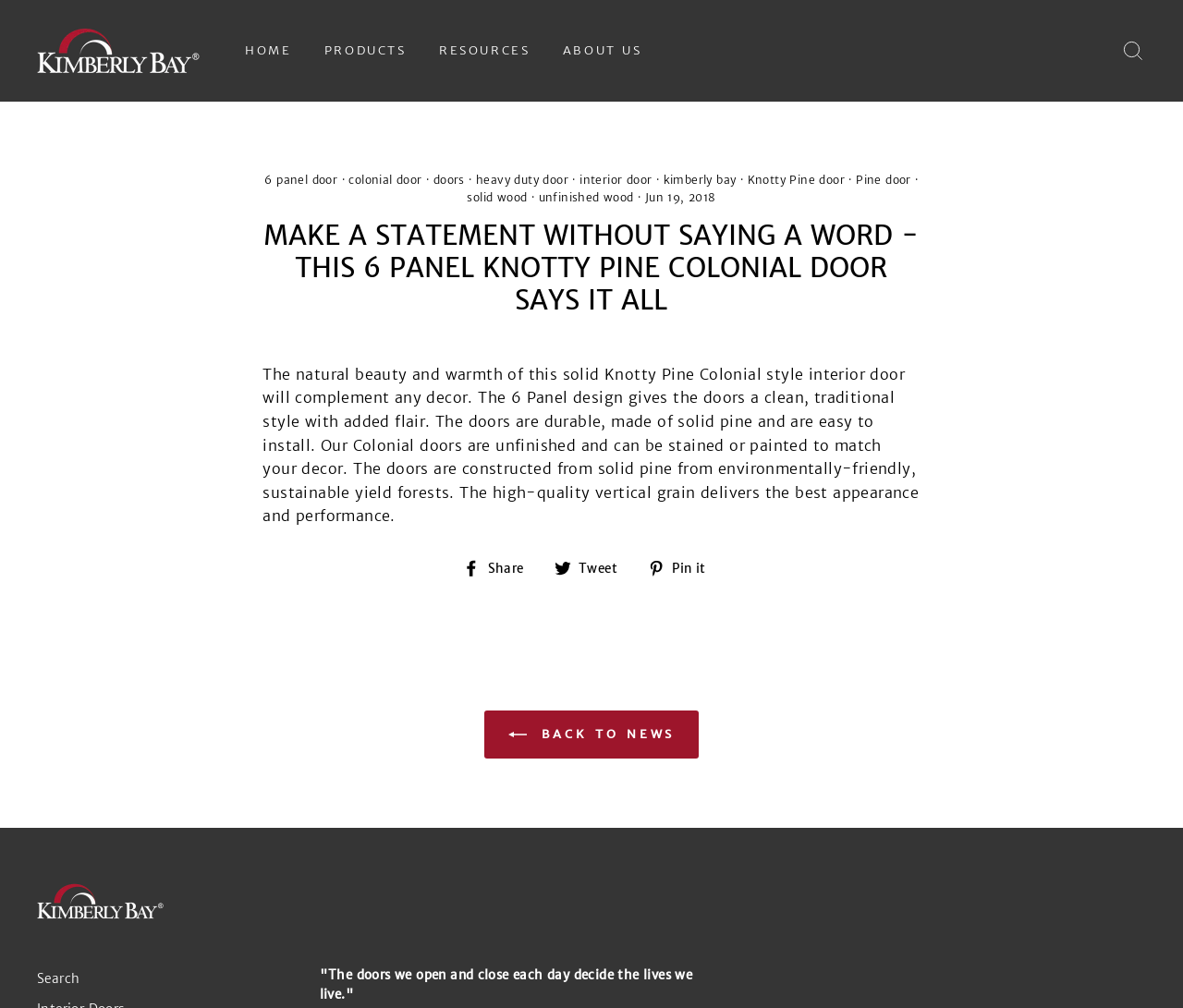Using the information in the image, give a detailed answer to the following question: What is the style of the door?

The text description of the door mentions that the 6 Panel design gives the doors a 'clean, traditional style with added flair'. This indicates that the style of the door is traditional.